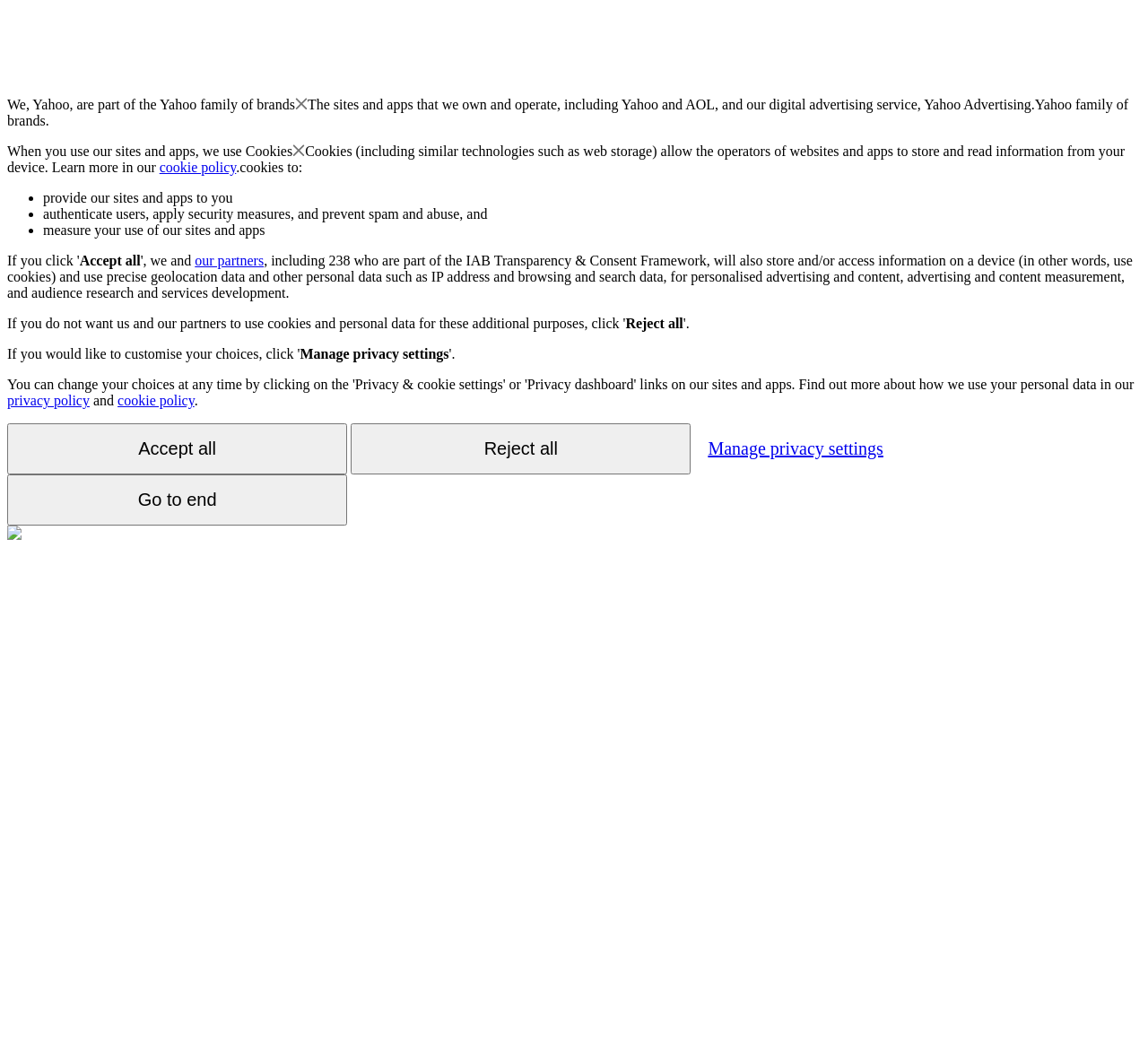Please locate the bounding box coordinates of the element's region that needs to be clicked to follow the instruction: "Click the 'Manage privacy settings' button". The bounding box coordinates should be provided as four float numbers between 0 and 1, i.e., [left, top, right, bottom].

[0.261, 0.329, 0.391, 0.344]